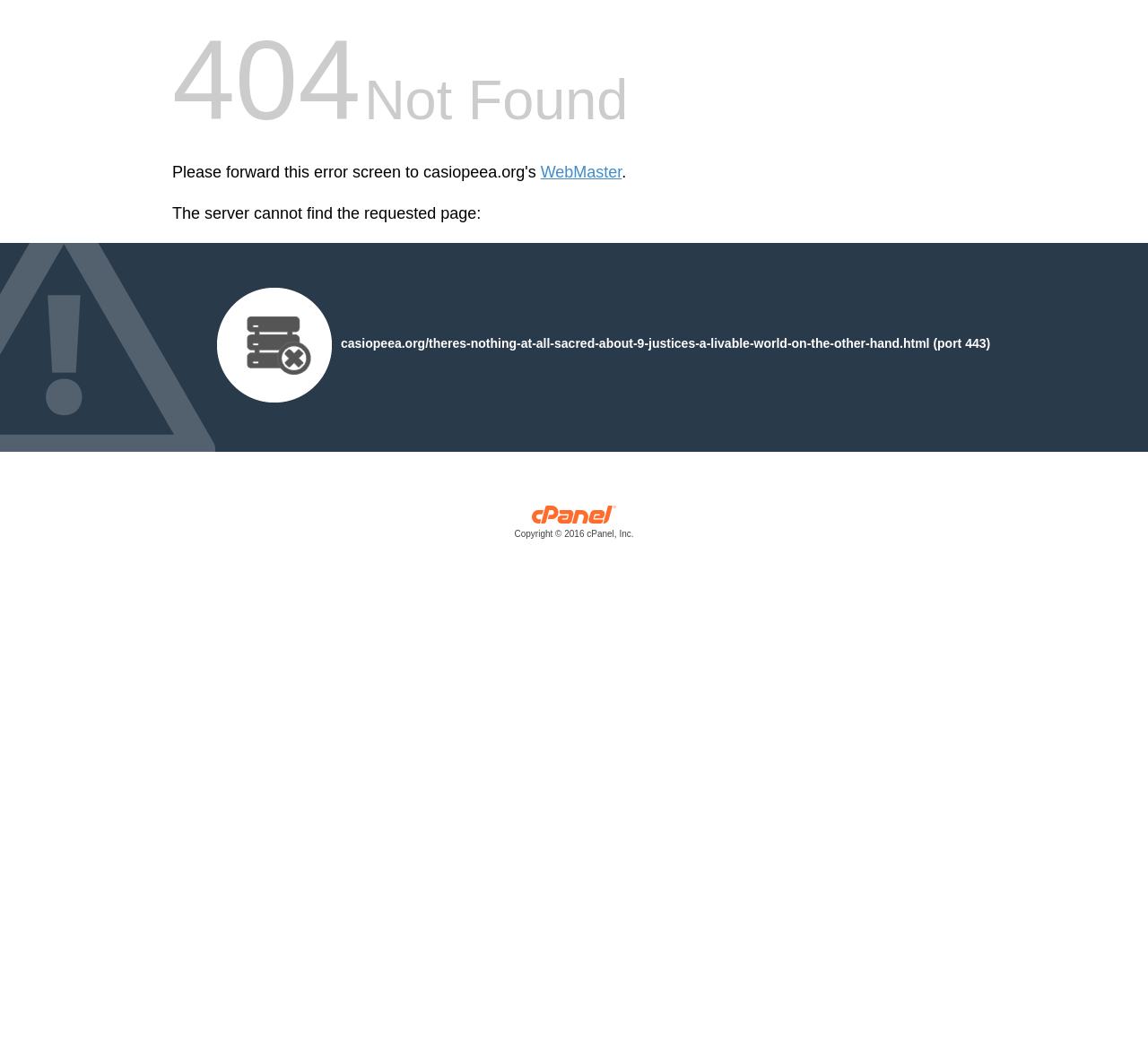Determine the bounding box coordinates for the HTML element mentioned in the following description: "WebMaster". The coordinates should be a list of four floats ranging from 0 to 1, represented as [left, top, right, bottom].

[0.471, 0.157, 0.542, 0.174]